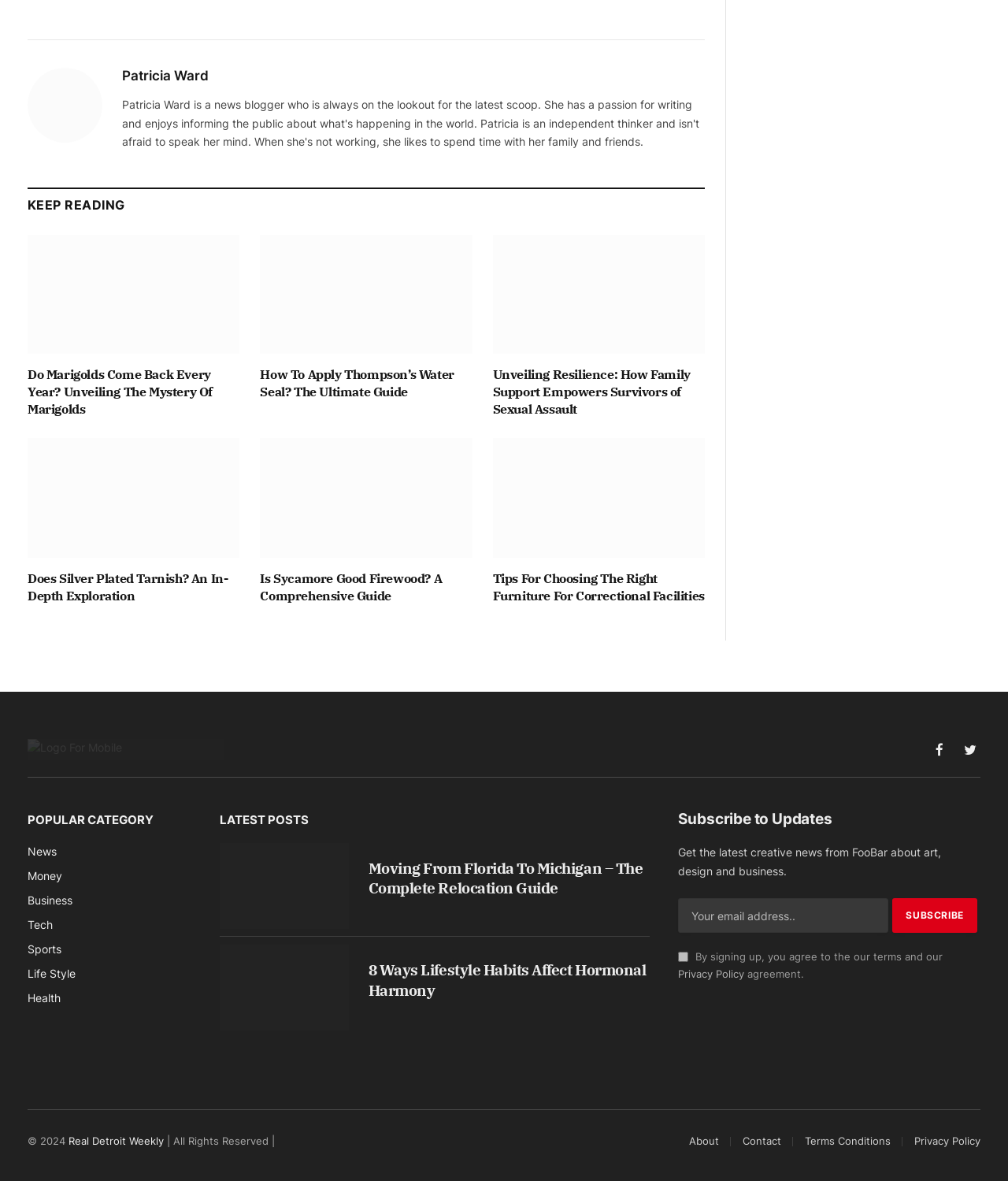Identify the bounding box coordinates of the region I need to click to complete this instruction: "Click on the 'Do Marigolds Come Back Every Year' link".

[0.027, 0.199, 0.238, 0.3]